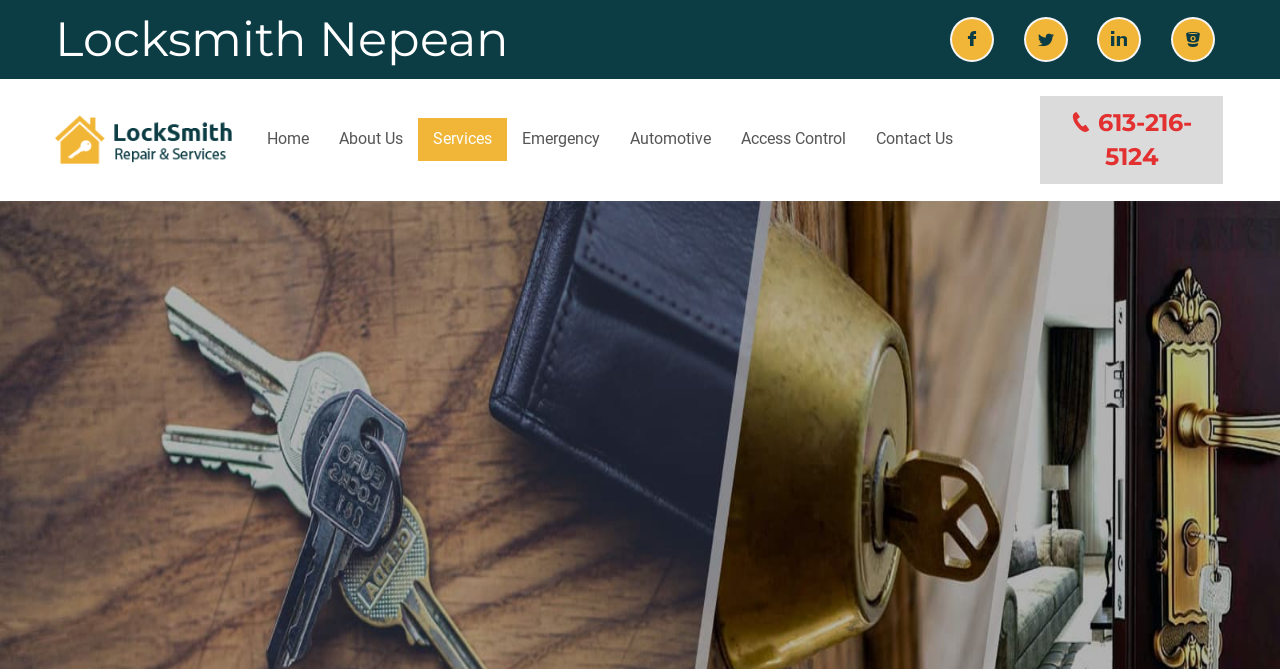Based on the image, provide a detailed response to the question:
What is the phone number on the webpage?

I found the phone number on the webpage by looking for a string of digits that resembles a phone number. The phone number is displayed next to the 'ʈ' symbol.